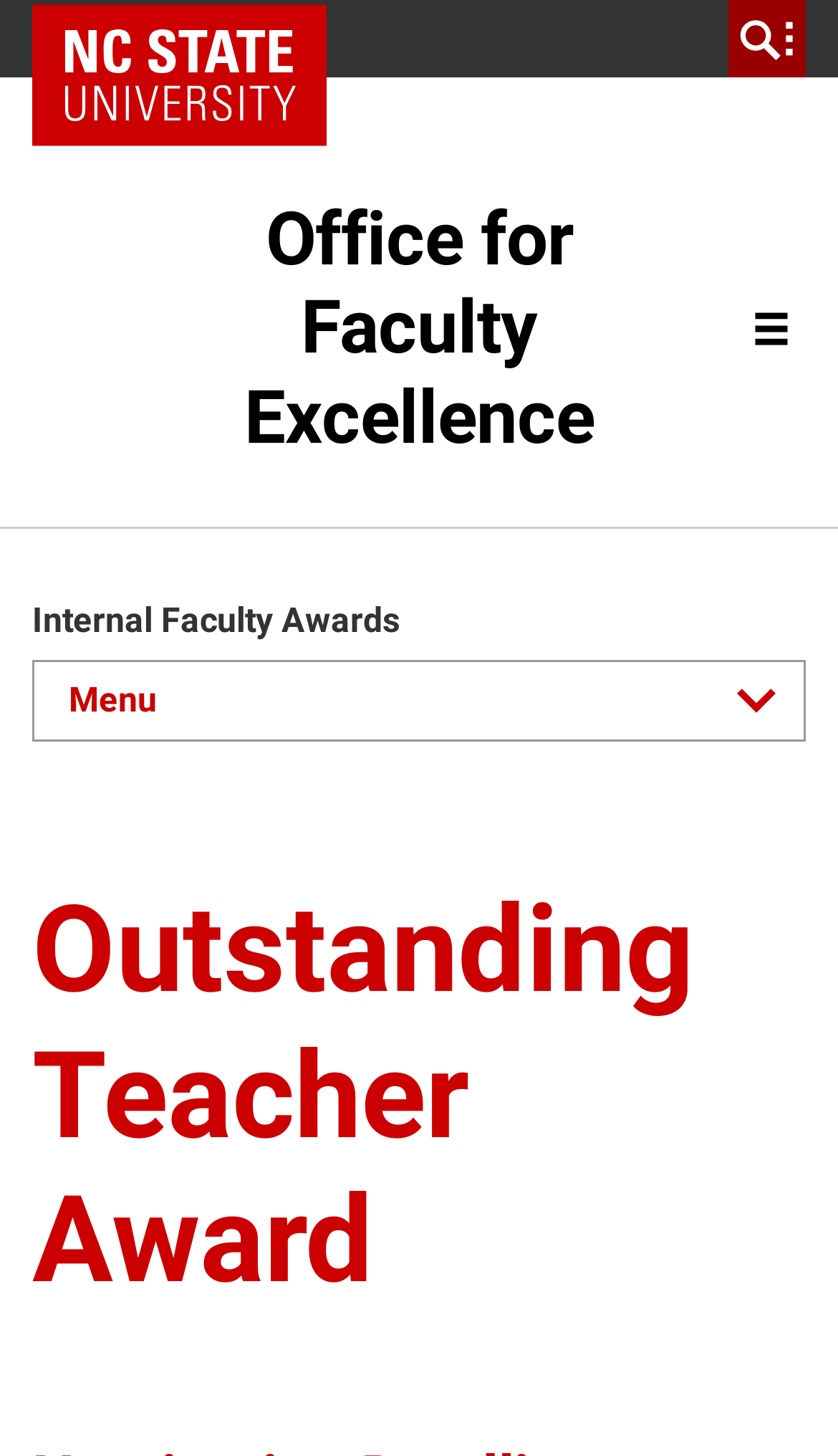Locate the UI element that matches the description Office for Faculty Excellence in the webpage screenshot. Return the bounding box coordinates in the format (top-left x, top-left y, bottom-right x, bottom-right y), with values ranging from 0 to 1.

[0.291, 0.134, 0.709, 0.315]